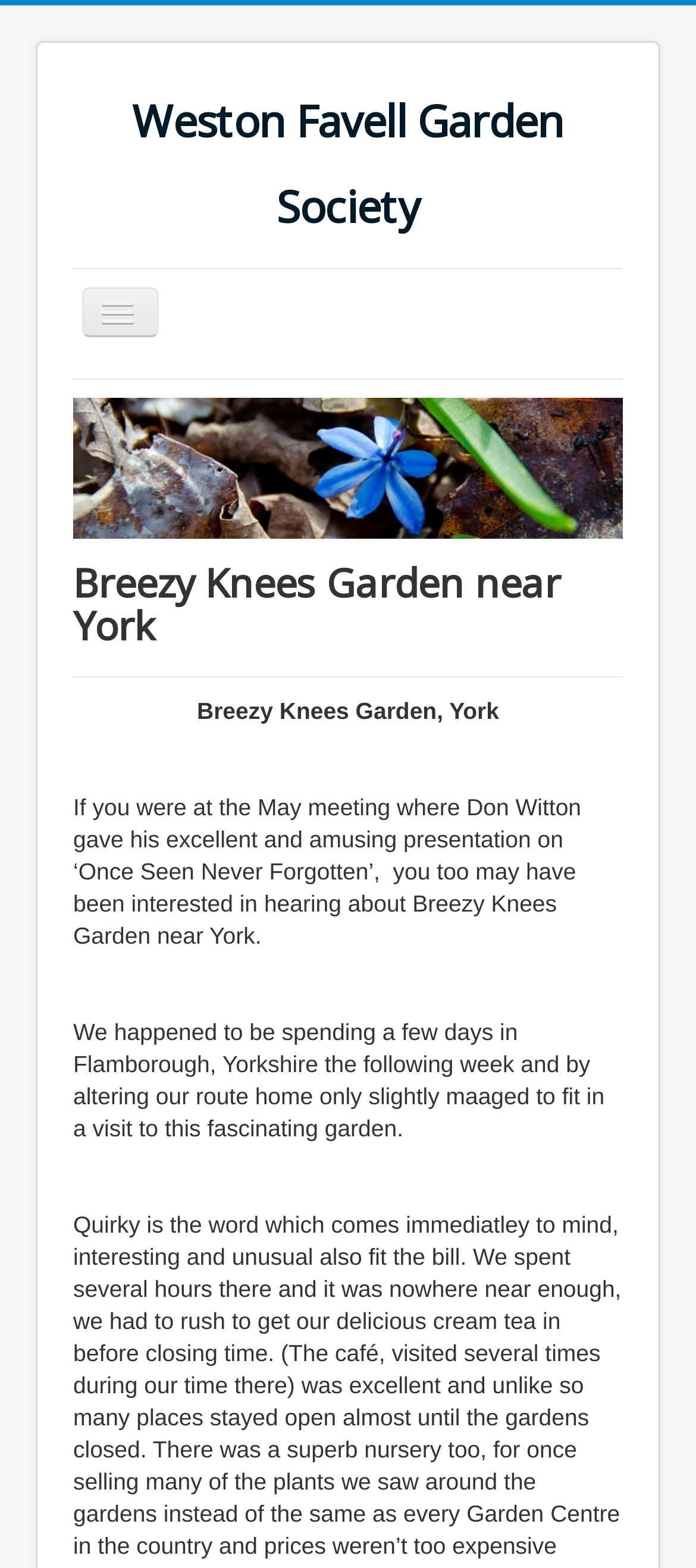Please pinpoint the bounding box coordinates for the region I should click to adhere to this instruction: "see Members Photos".

[0.105, 0.431, 0.895, 0.468]